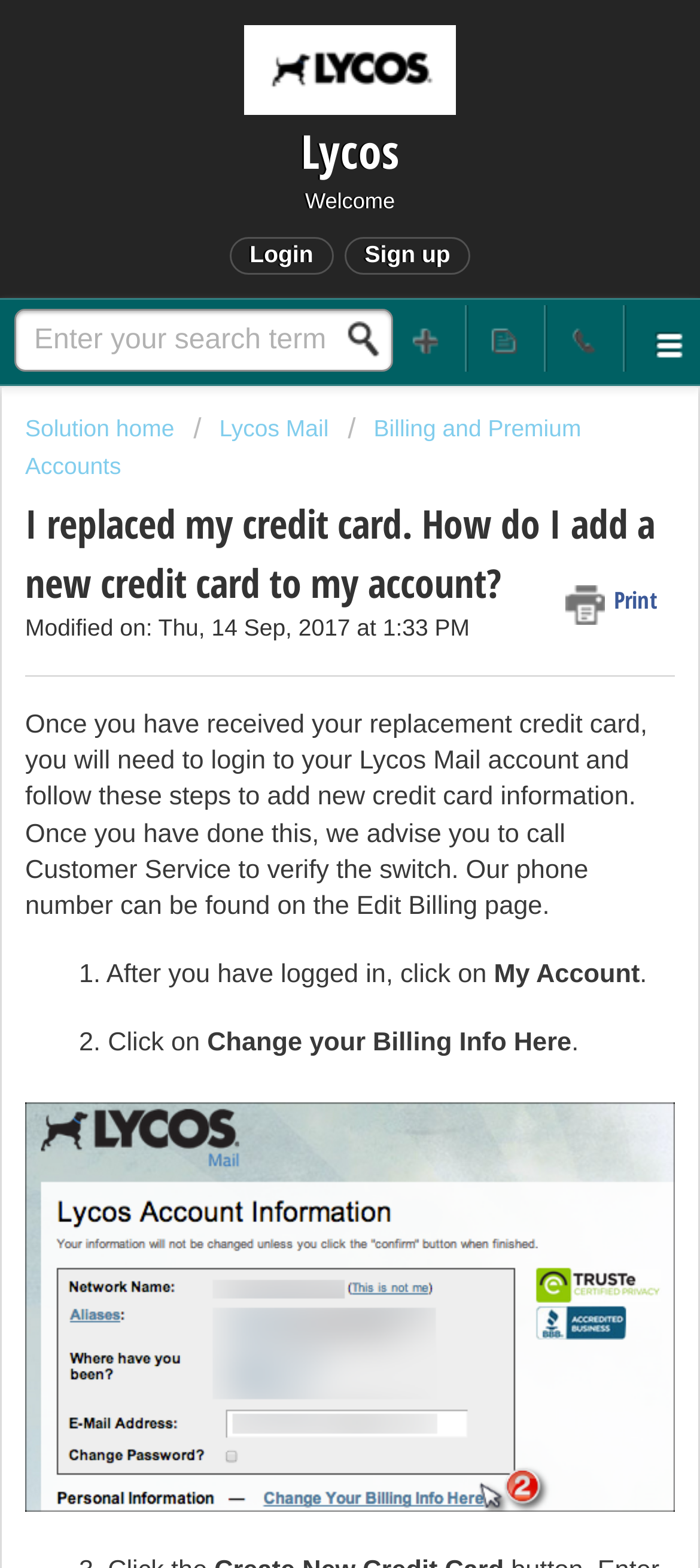Determine the bounding box coordinates of the target area to click to execute the following instruction: "Click on the Login link."

[0.328, 0.151, 0.476, 0.175]